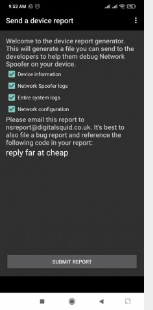What should users include in their report?
Using the details from the image, give an elaborate explanation to answer the question.

According to the interface, users can select which types of logs to include in their report using checkboxes, and the report should contain device information, Network Spoofer logs, and online configuration to provide developers with necessary information to debug the app.